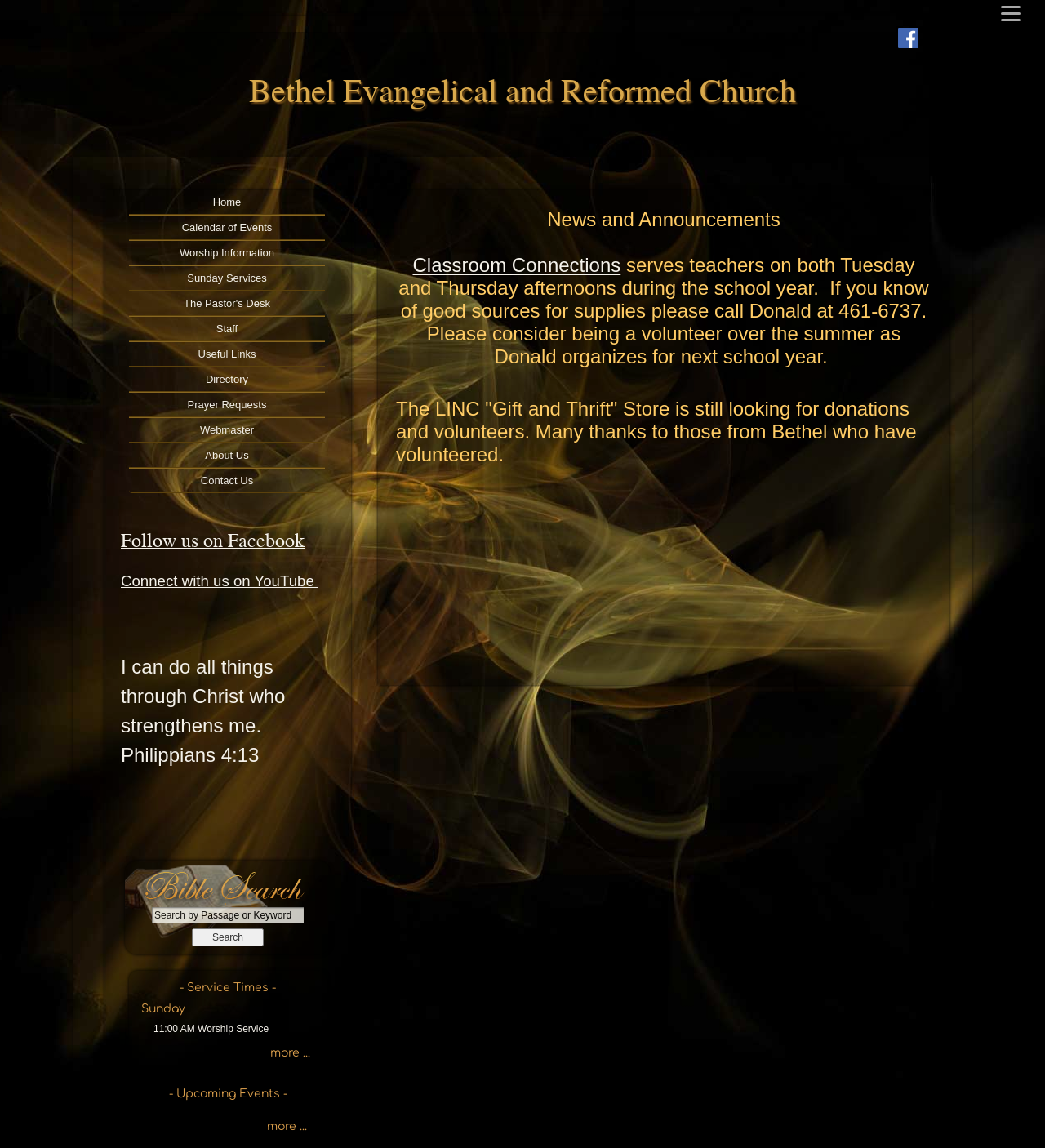What is the name of the store mentioned in the news and announcements section?
We need a detailed and exhaustive answer to the question. Please elaborate.

I read the text in the news and announcements section and found the mention of a store. The store is called the 'LINC Gift and Thrift Store'.